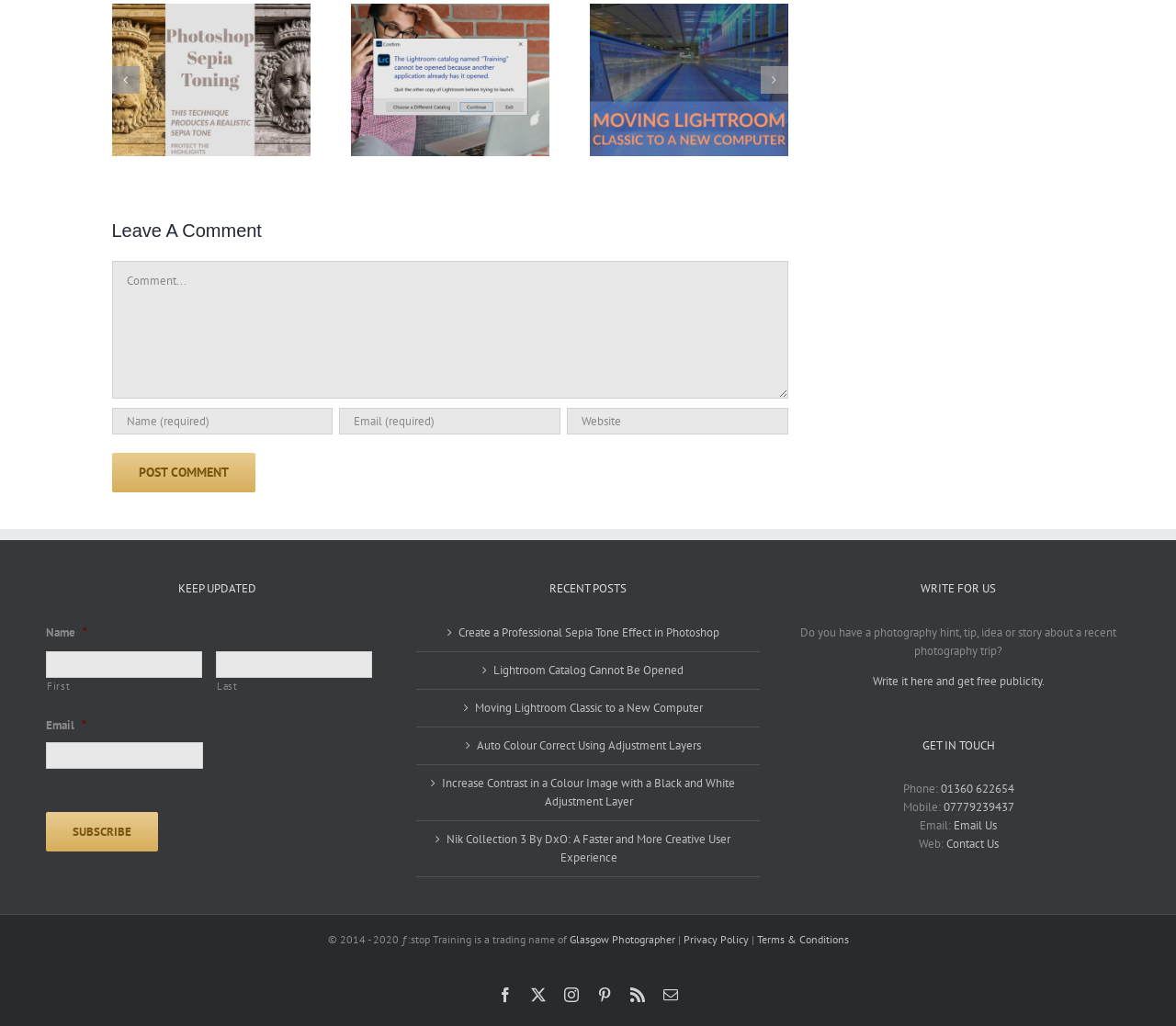Locate the bounding box coordinates of the area you need to click to fulfill this instruction: 'Go to the Home page'. The coordinates must be in the form of four float numbers ranging from 0 to 1: [left, top, right, bottom].

None